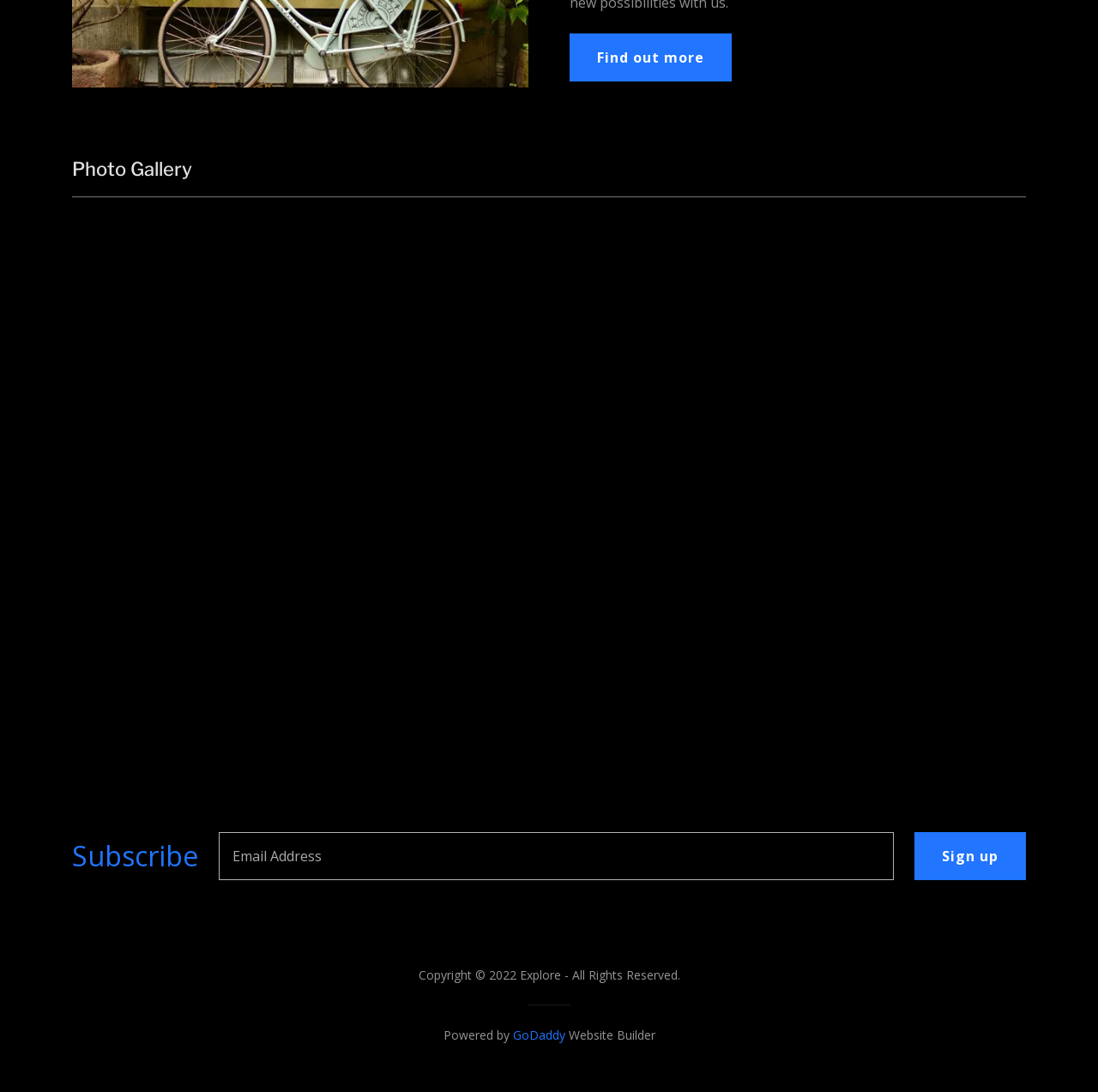Using the given element description, provide the bounding box coordinates (top-left x, top-left y, bottom-right x, bottom-right y) for the corresponding UI element in the screenshot: parent_node: Email Address

[0.199, 0.762, 0.814, 0.806]